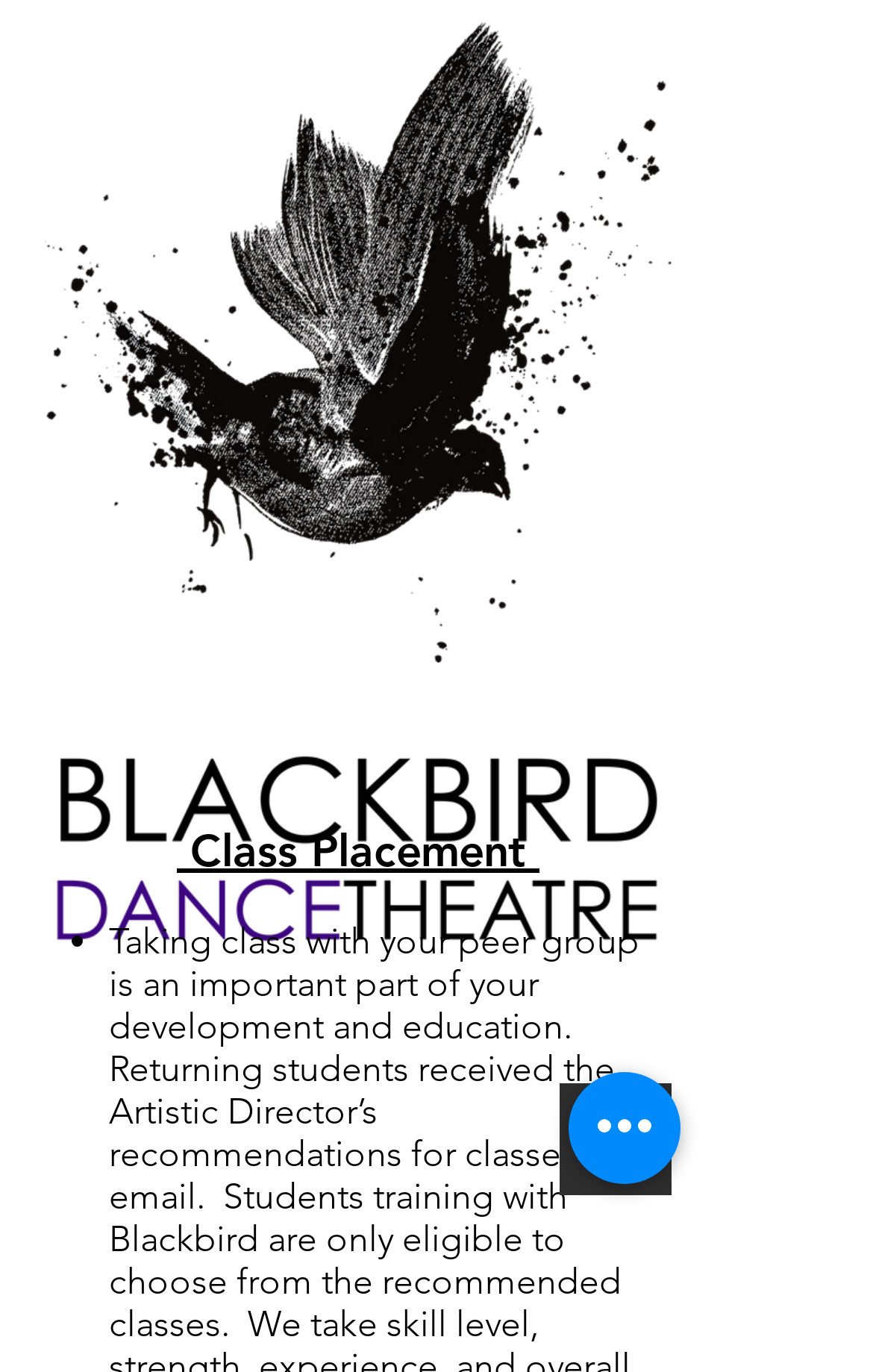What is the topic of the heading with the text 'Class Placement'?
Look at the screenshot and respond with a single word or phrase.

Class placement